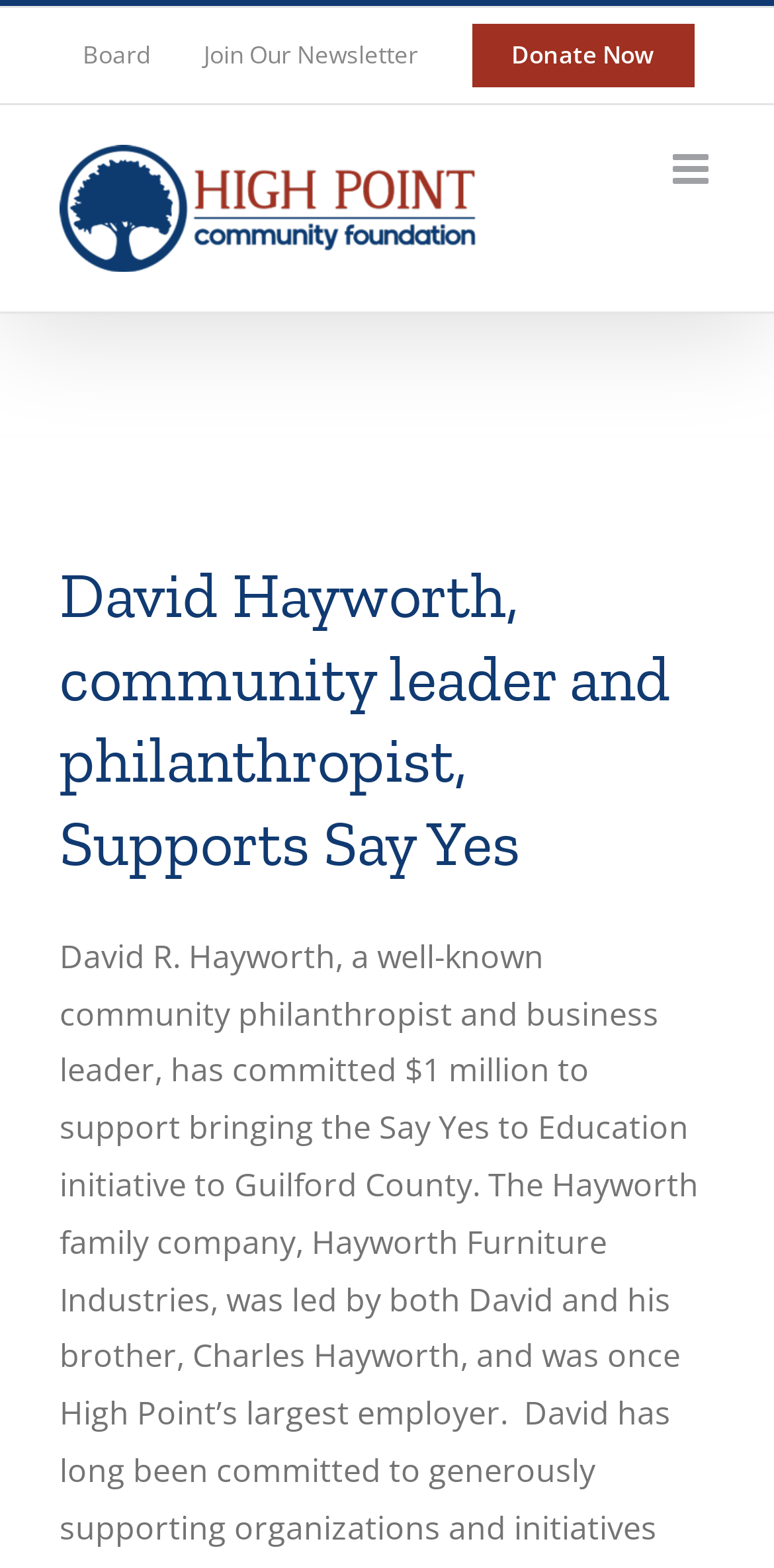Identify the bounding box for the given UI element using the description provided. Coordinates should be in the format (top-left x, top-left y, bottom-right x, bottom-right y) and must be between 0 and 1. Here is the description: Join Our Newsletter

[0.229, 0.005, 0.573, 0.066]